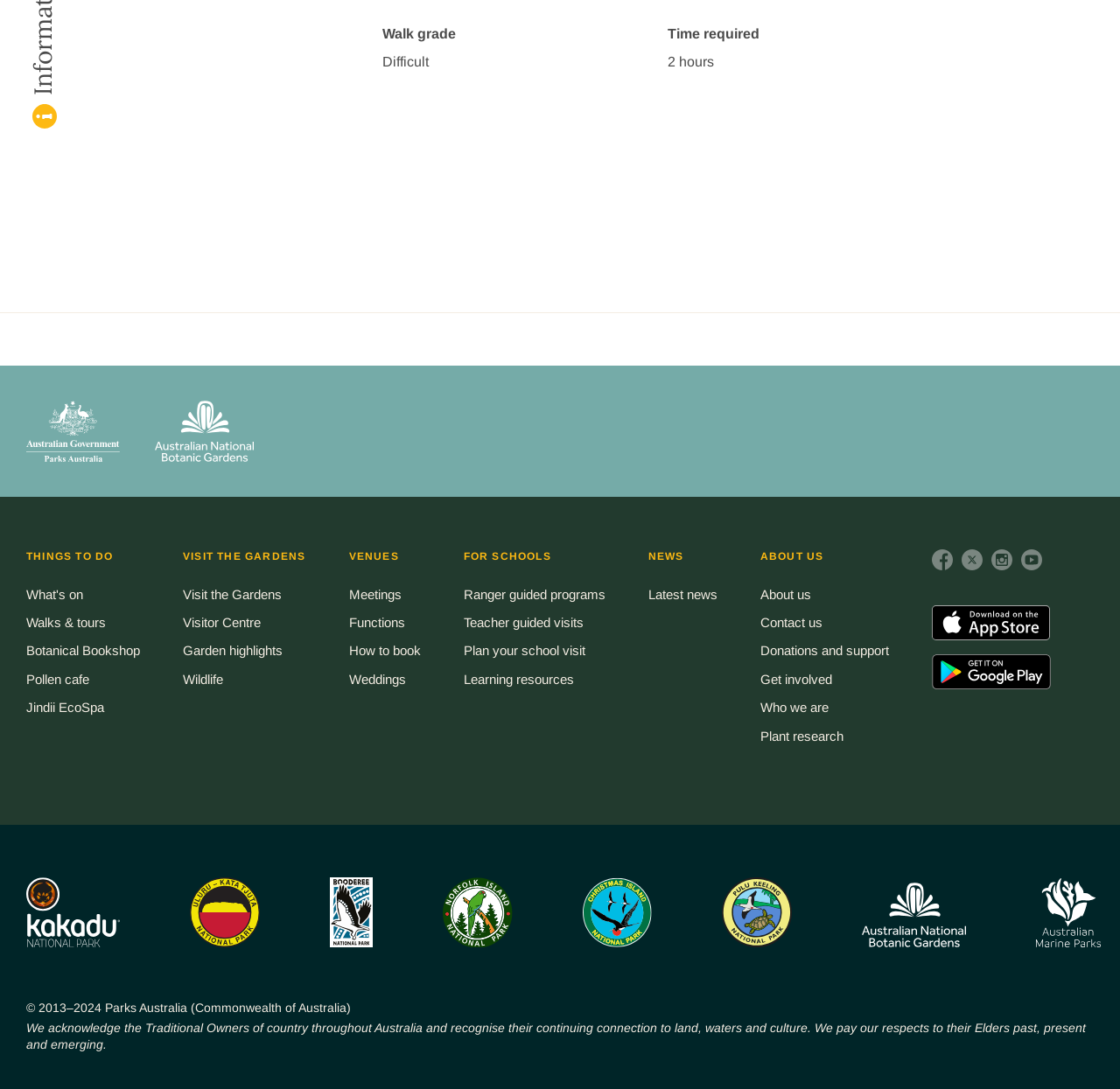Highlight the bounding box coordinates of the element that should be clicked to carry out the following instruction: "Click on Walks & tours". The coordinates must be given as four float numbers ranging from 0 to 1, i.e., [left, top, right, bottom].

[0.023, 0.565, 0.095, 0.578]